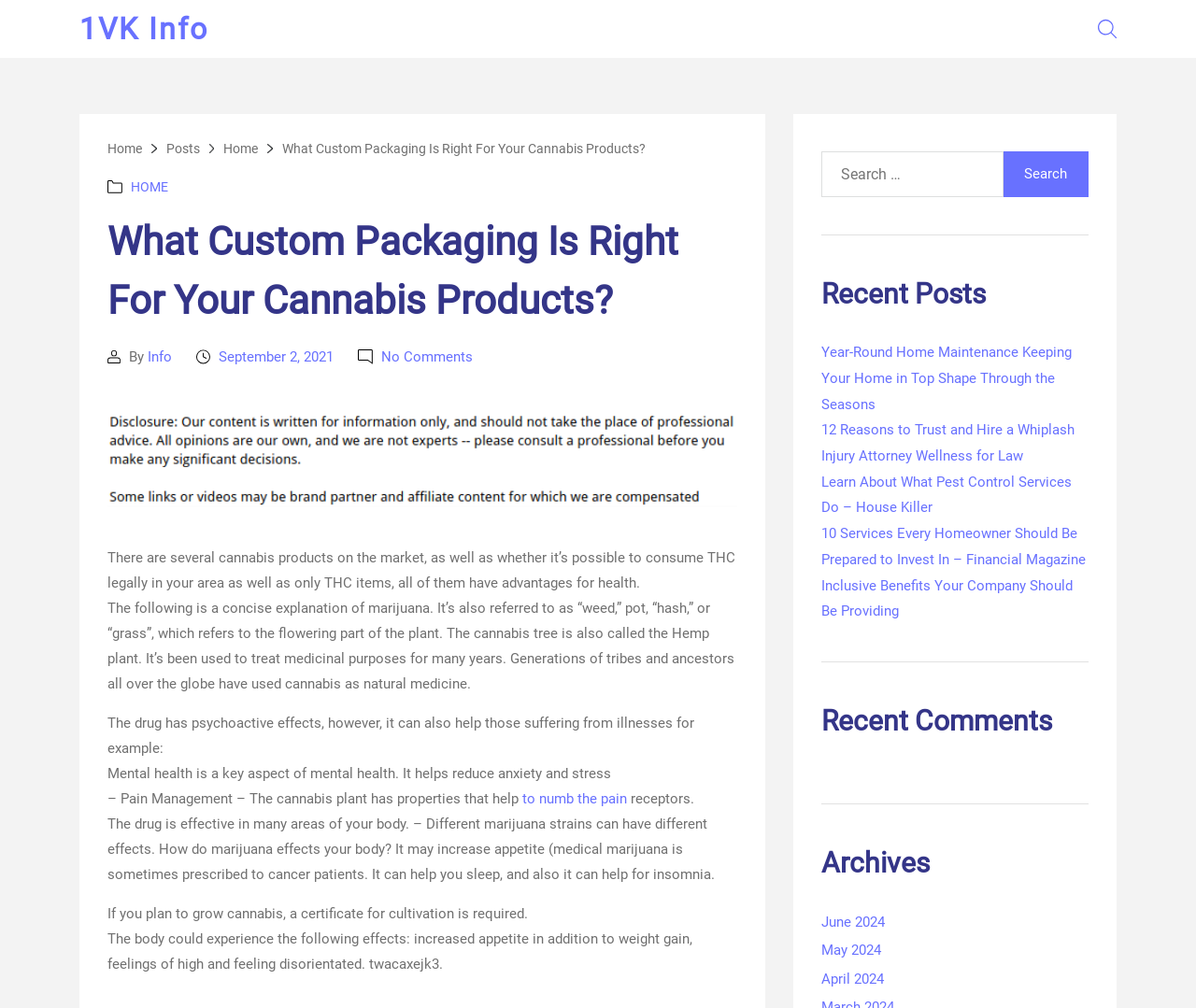What is required to grow cannabis?
Based on the image, answer the question with as much detail as possible.

According to the webpage, if you plan to grow cannabis, a certificate for cultivation is required, implying that there are legal regulations surrounding the cultivation of cannabis.